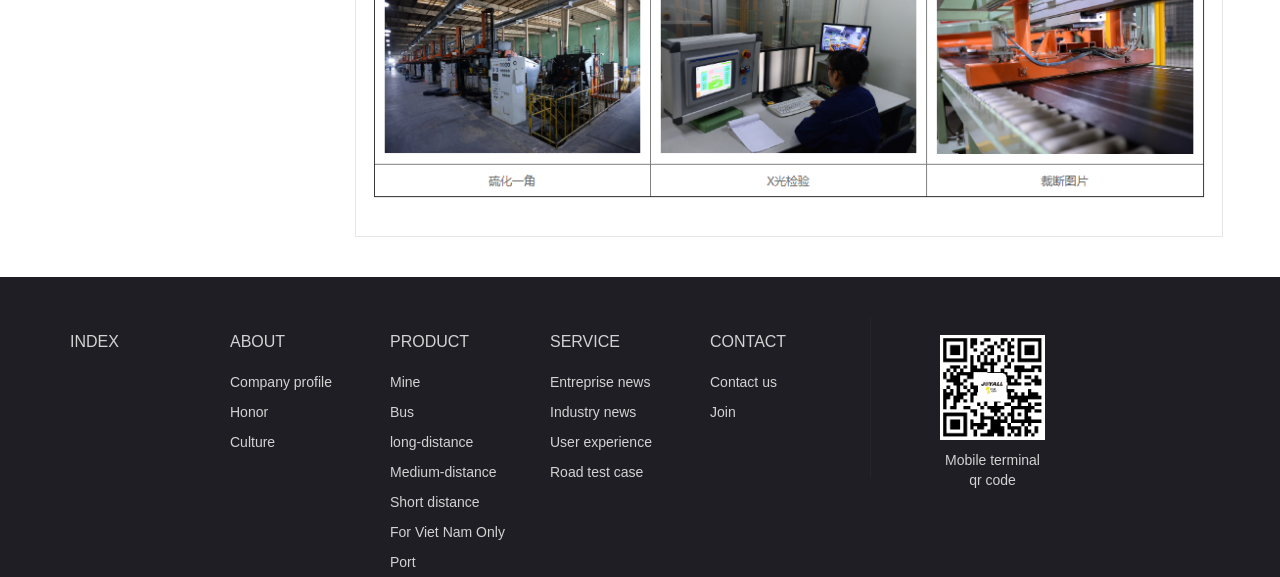What is the first heading on the webpage?
Please ensure your answer is as detailed and informative as possible.

The first heading on the webpage is 'INDEX' which is located at the top left corner of the webpage with a bounding box coordinate of [0.055, 0.55, 0.18, 0.637].